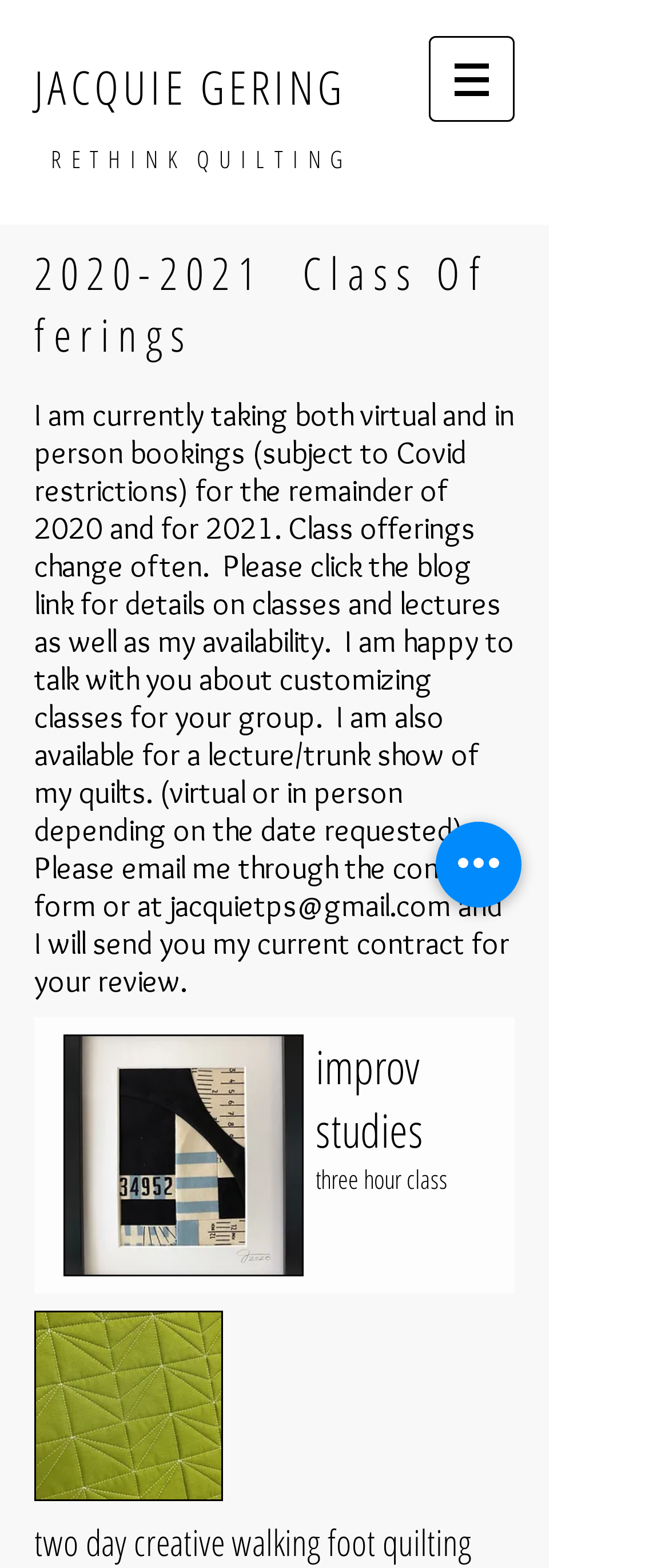Refer to the image and provide an in-depth answer to the question:
What is the format of the classes?

The webpage mentions that the instructor is 'currently taking both virtual and in person bookings' for classes, indicating that the classes can be taken in either format.